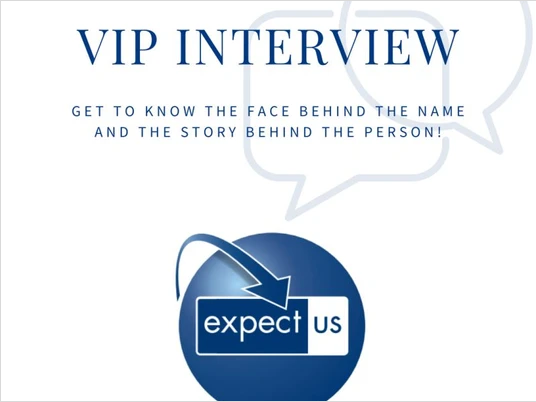Give a detailed account of the visual content in the image.

The image features the title "VIP INTERVIEW" prominently displayed in bold blue text at the top, inviting viewers to delve deeper into personal narratives. Below the title, the caption reads, "GET TO KNOW THE FACE BEHIND THE NAME AND THE STORY BEHIND THE PERSON!" This encourages an intimate understanding of featured individuals. At the center, a circular logo with a dark blue background showcases the phrase "expect us," highlighted by an arrow pointing to the right, signifying an invitation for engagement and connection. The background is complemented by subtle speech bubble graphics, enhancing the theme of conversation and storytelling. This design encapsulates a welcoming and insightful approach to interviews, emphasizing personal connections and shared experiences.